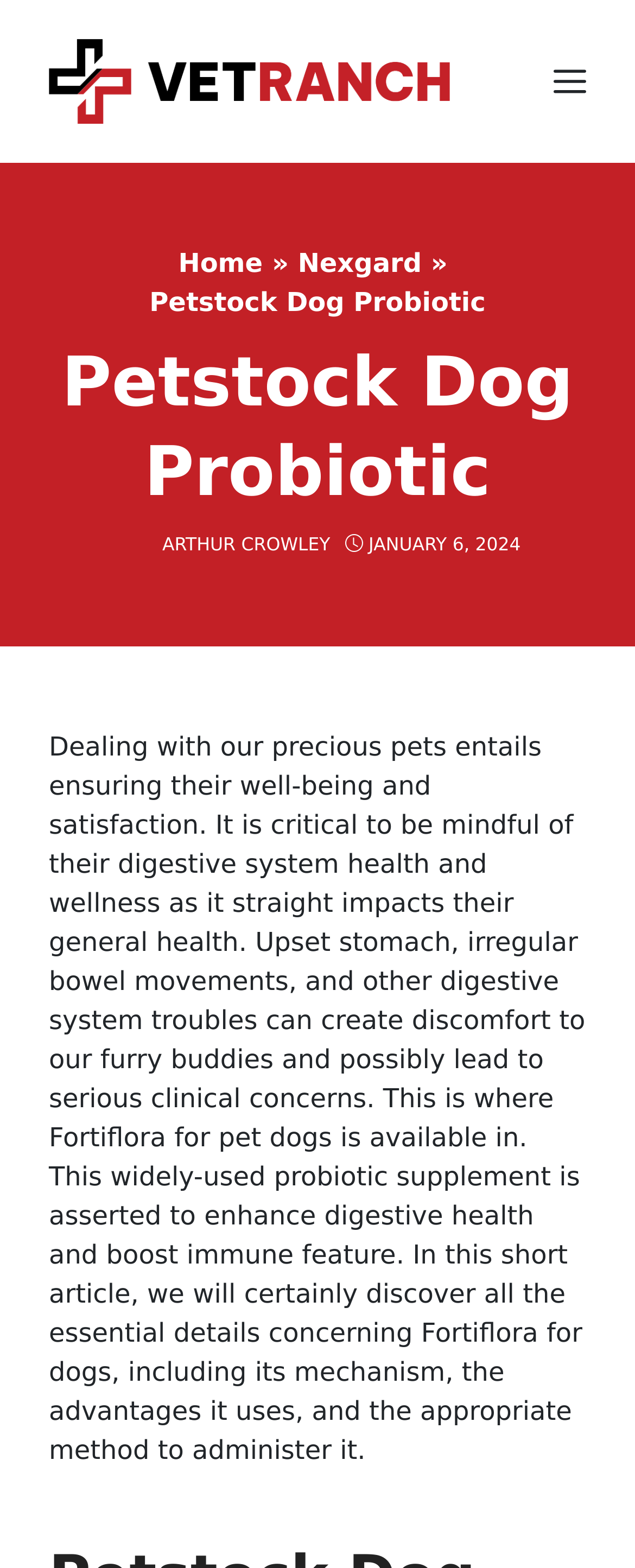Find the bounding box coordinates of the UI element according to this description: "title="Vet Ranch"".

[0.077, 0.041, 0.718, 0.061]